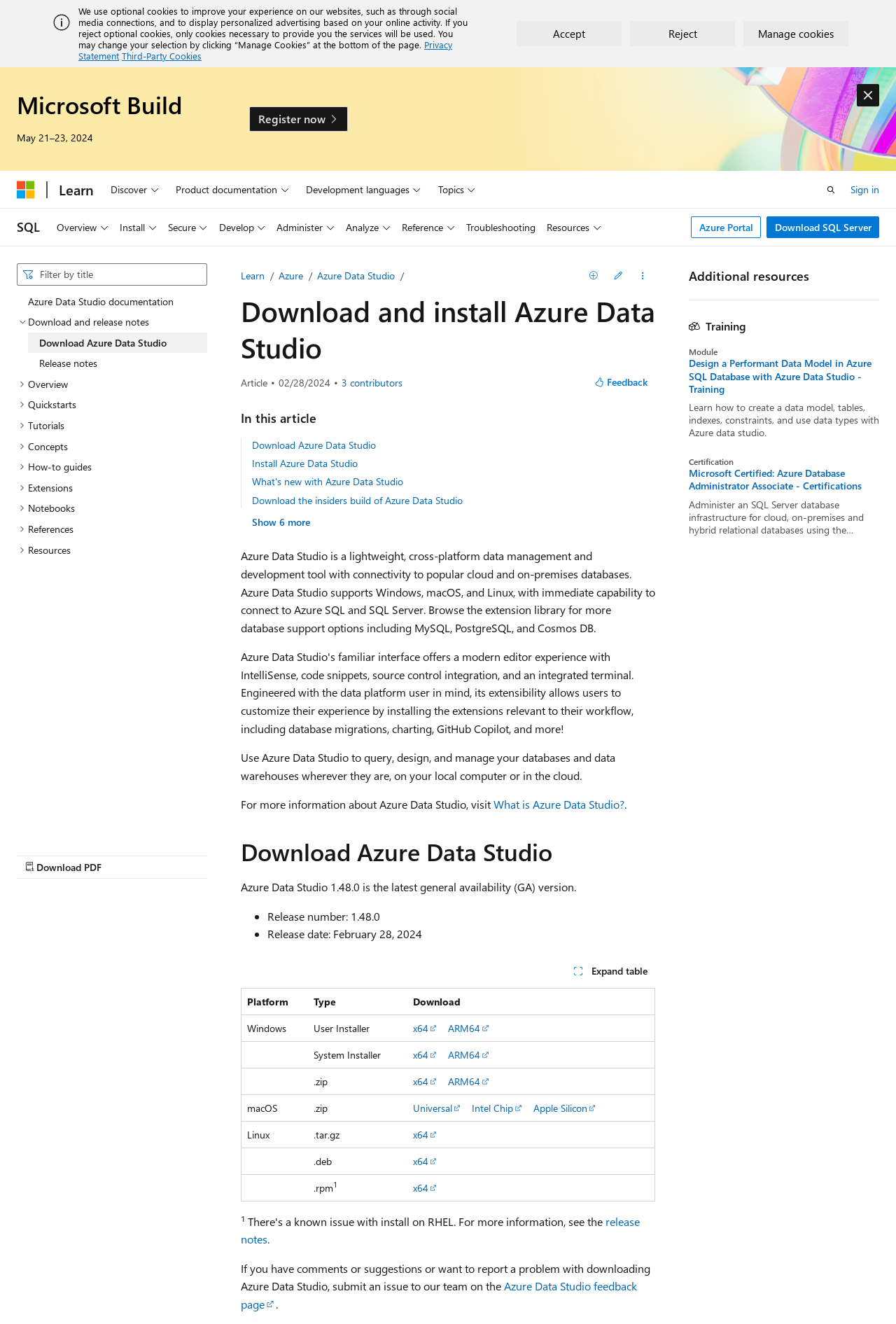Determine the bounding box coordinates for the HTML element mentioned in the following description: "Azure Data Studio feedback page". The coordinates should be a list of four floats ranging from 0 to 1, represented as [left, top, right, bottom].

[0.269, 0.966, 0.711, 0.99]